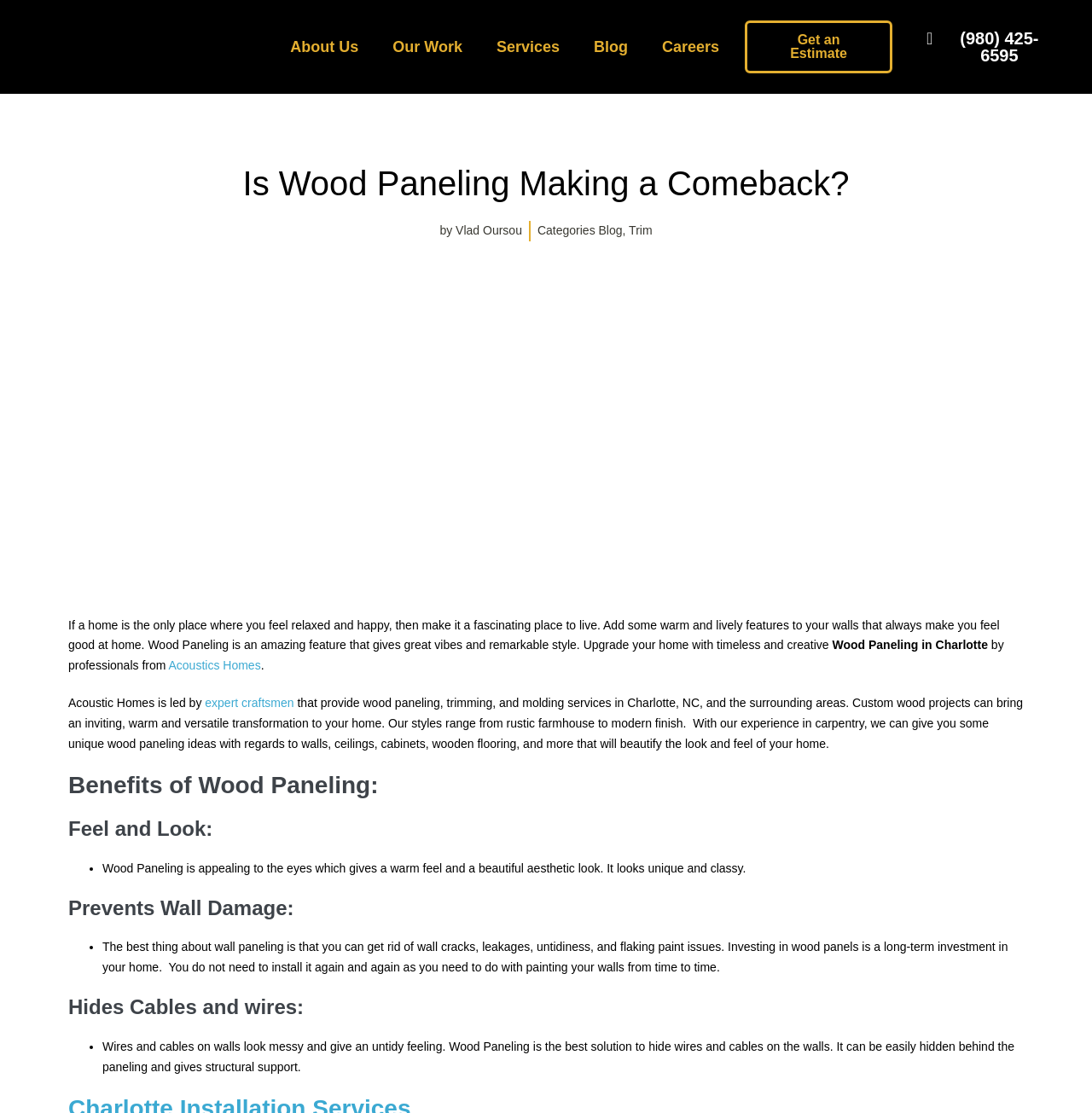Respond with a single word or short phrase to the following question: 
What is the style range of wood paneling mentioned on the webpage?

Rustic farmhouse to modern finish